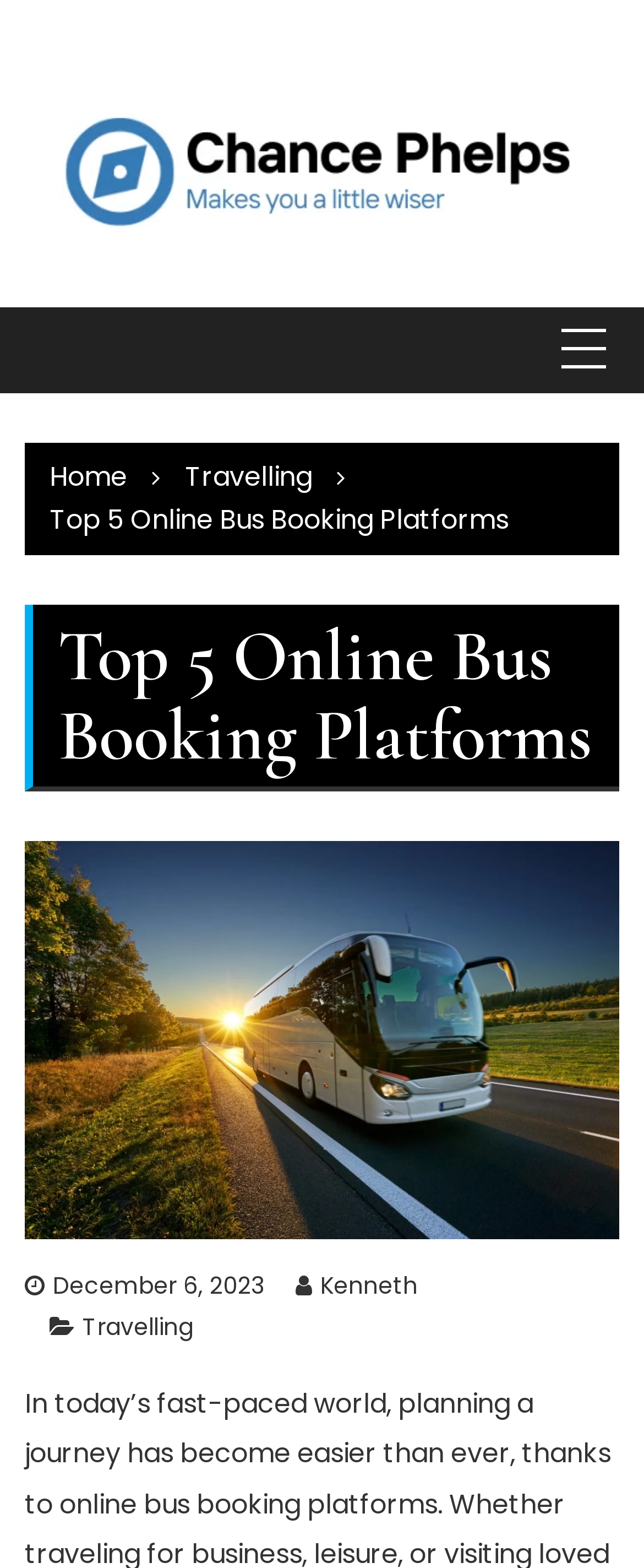Provide your answer to the question using just one word or phrase: What is the category of the article?

Travelling